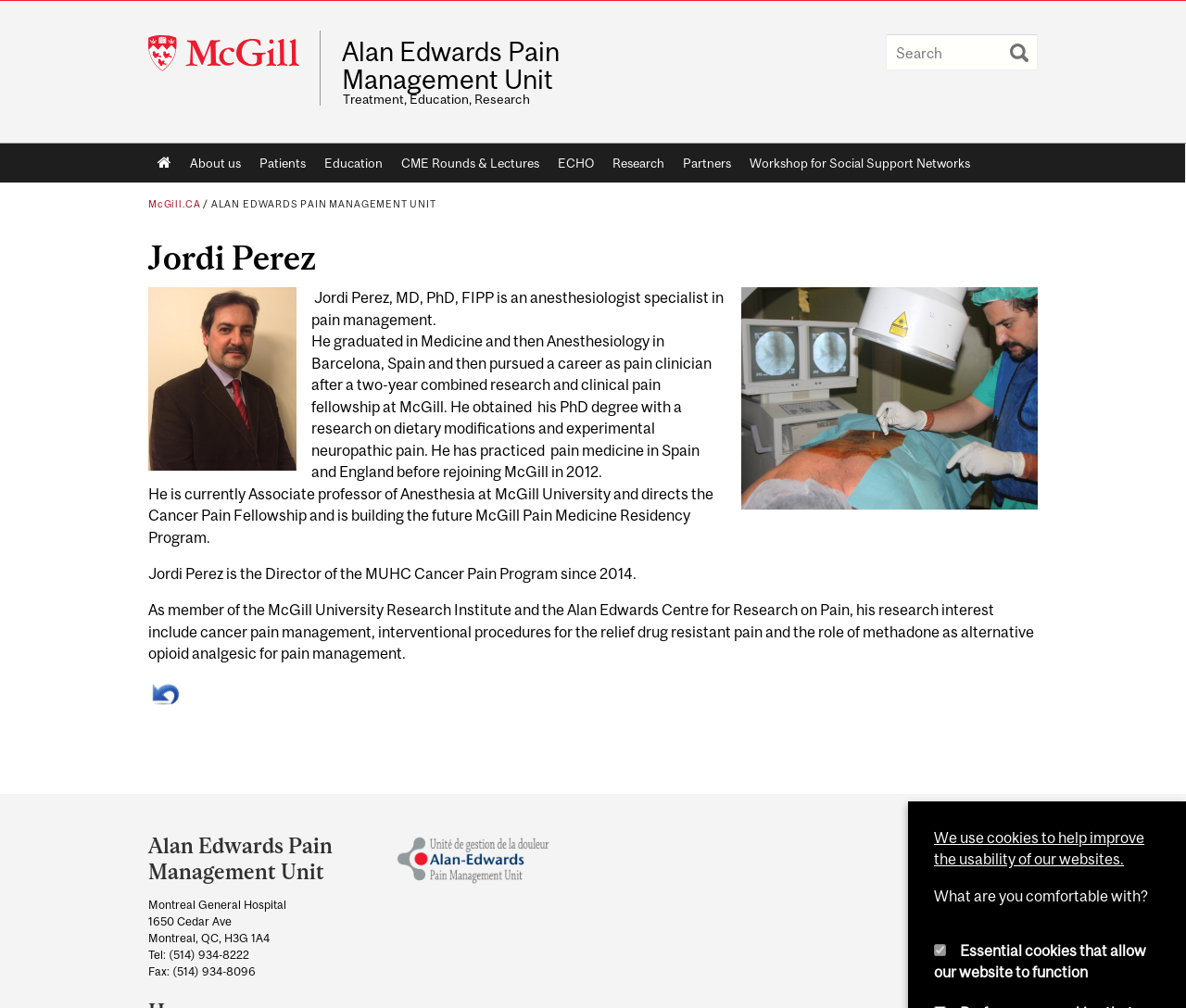What is the current position of Jordi Perez at McGill University?
Look at the image and respond with a single word or a short phrase.

Associate professor of Anesthesia